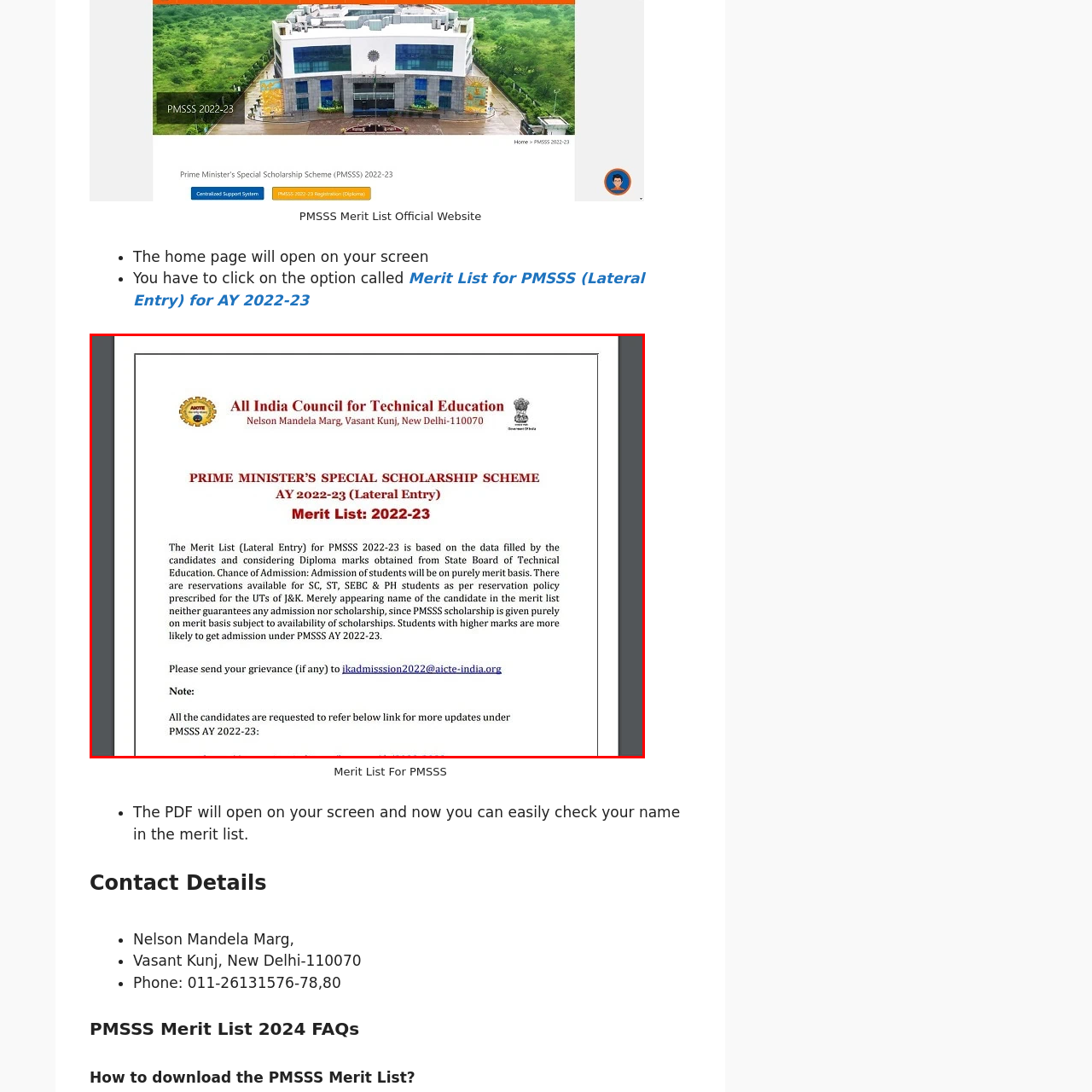Pay close attention to the image within the red perimeter and provide a detailed answer to the question that follows, using the image as your primary source: 
Who issues the PMSSS merit list?

According to the caption, the merit list is issued by the All India Council for Technical Education (AICTE), which is located at Nelson Mandela Marg, Vasant Kunj, New Delhi.